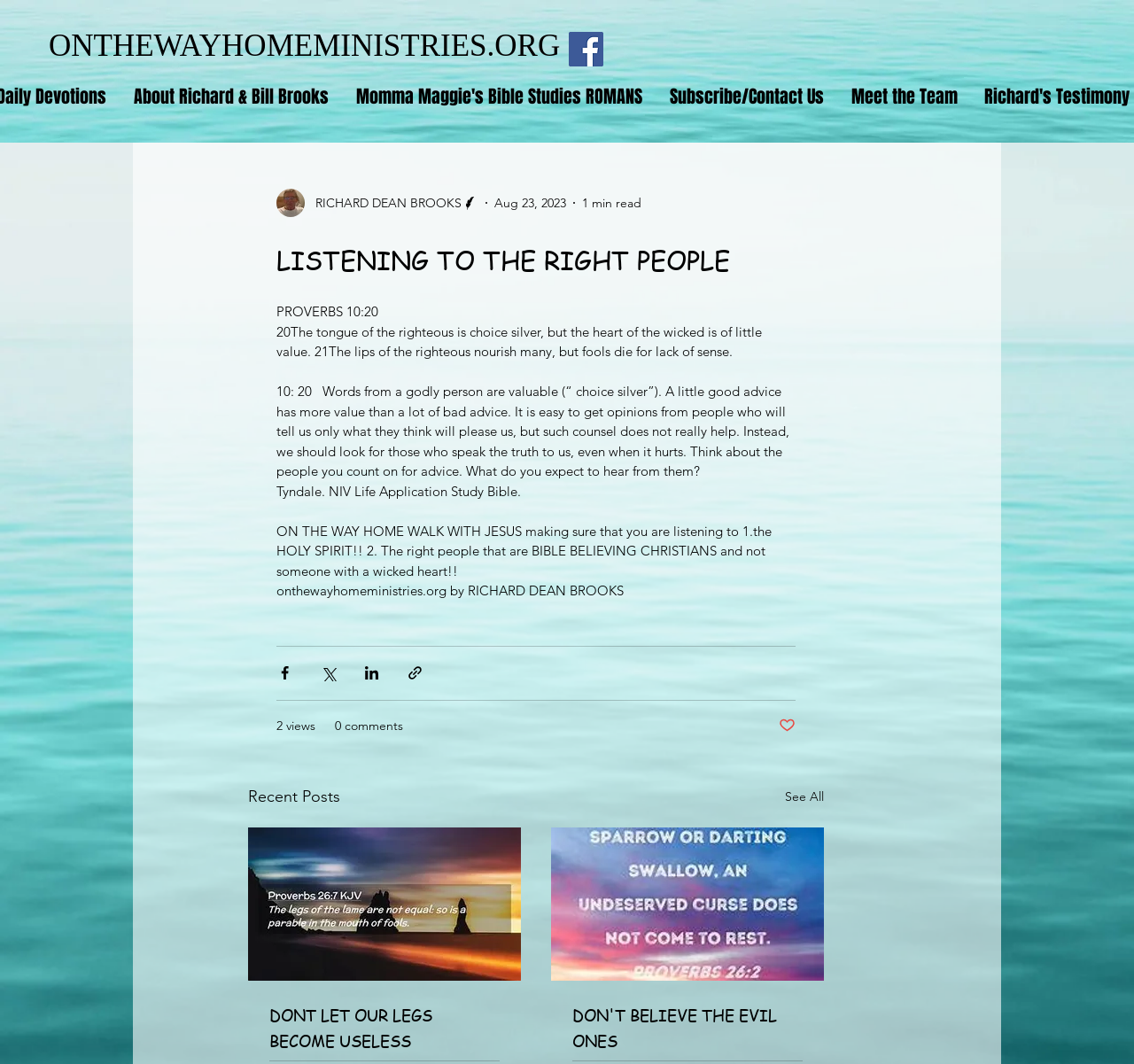Determine the bounding box coordinates of the region that needs to be clicked to achieve the task: "Read the Bible study on Romans".

[0.302, 0.067, 0.579, 0.115]